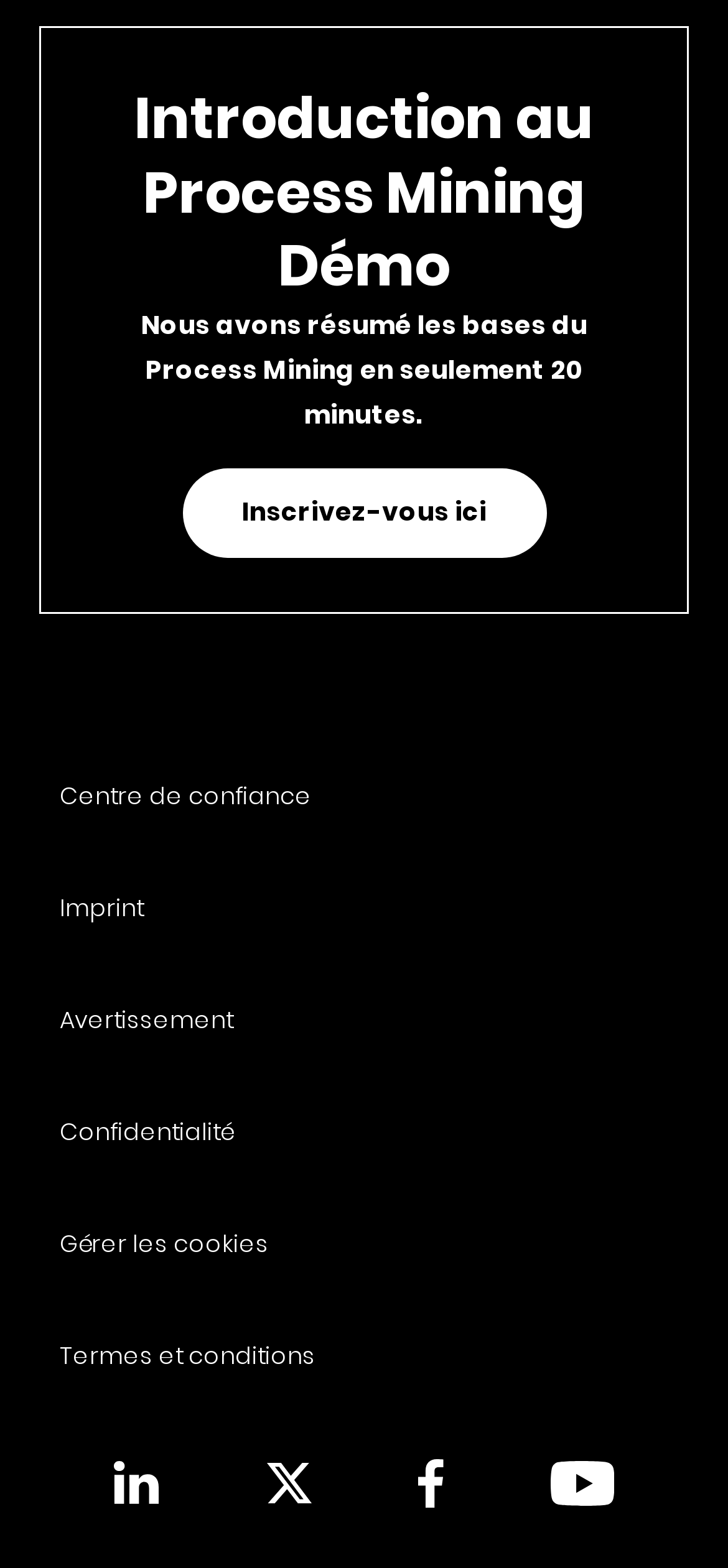Could you specify the bounding box coordinates for the clickable section to complete the following instruction: "Read the terms and conditions"?

[0.082, 0.855, 0.433, 0.875]